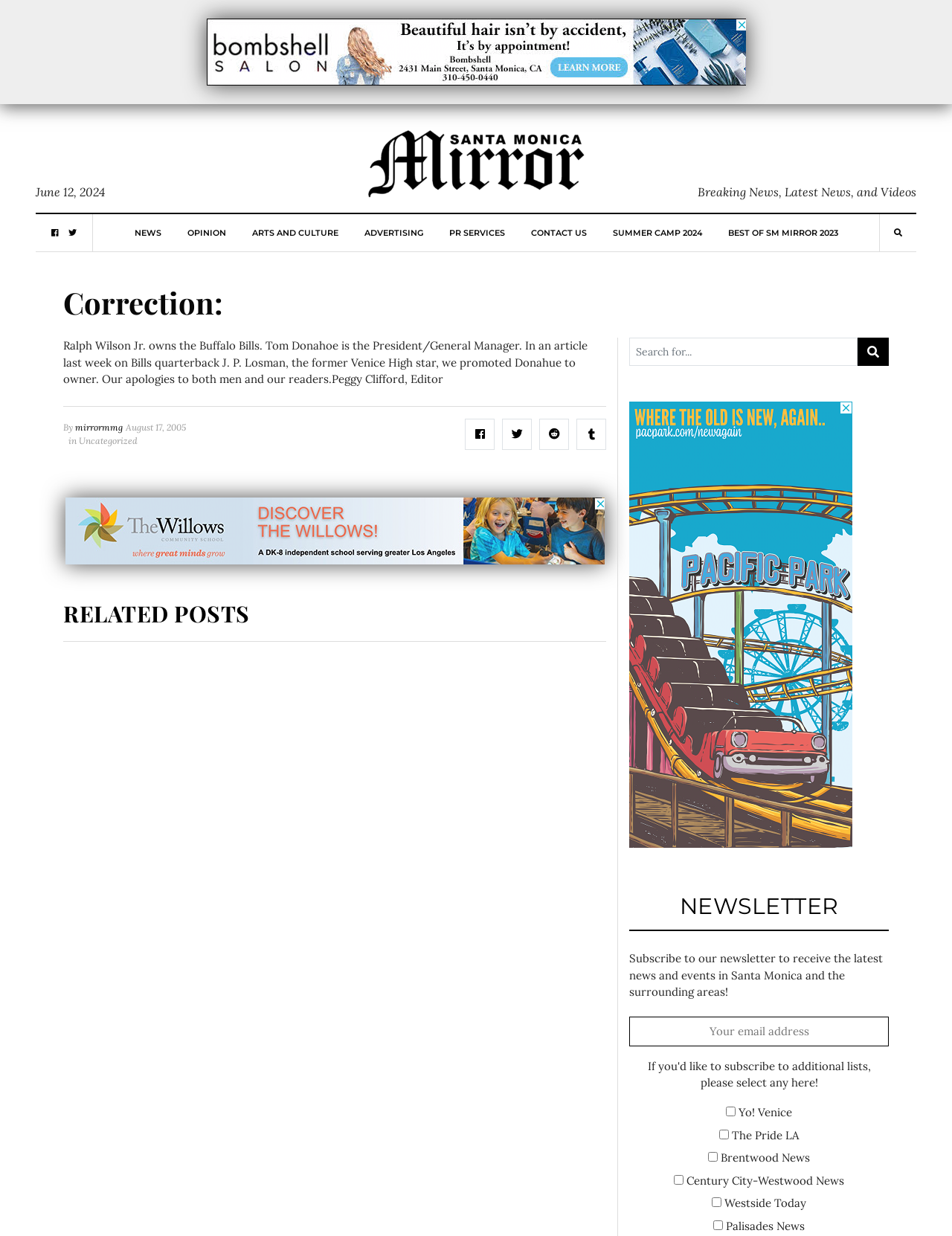Please identify the bounding box coordinates of the clickable element to fulfill the following instruction: "Click the 'HOME' link". The coordinates should be four float numbers between 0 and 1, i.e., [left, top, right, bottom].

None